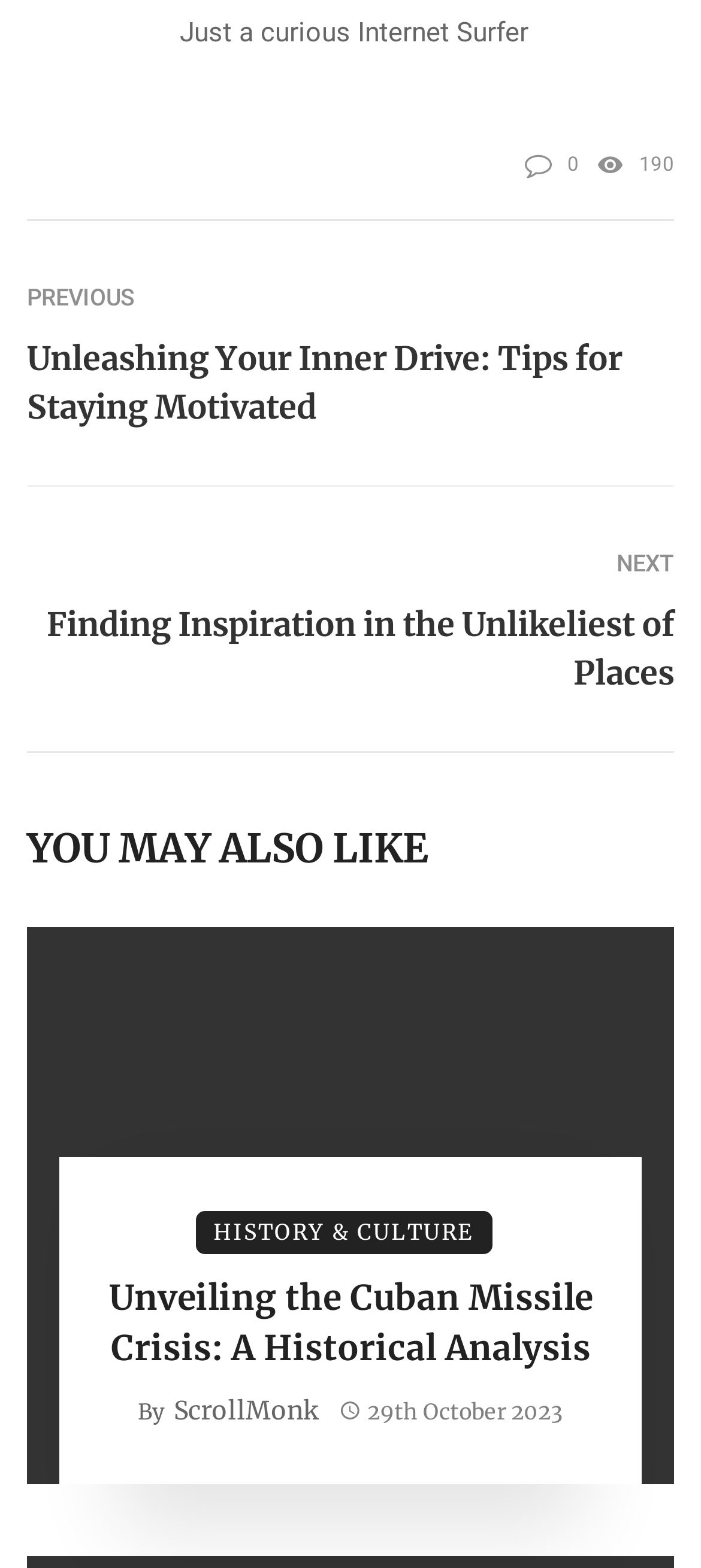Ascertain the bounding box coordinates for the UI element detailed here: "Next". The coordinates should be provided as [left, top, right, bottom] with each value being a float between 0 and 1.

[0.038, 0.345, 0.962, 0.375]